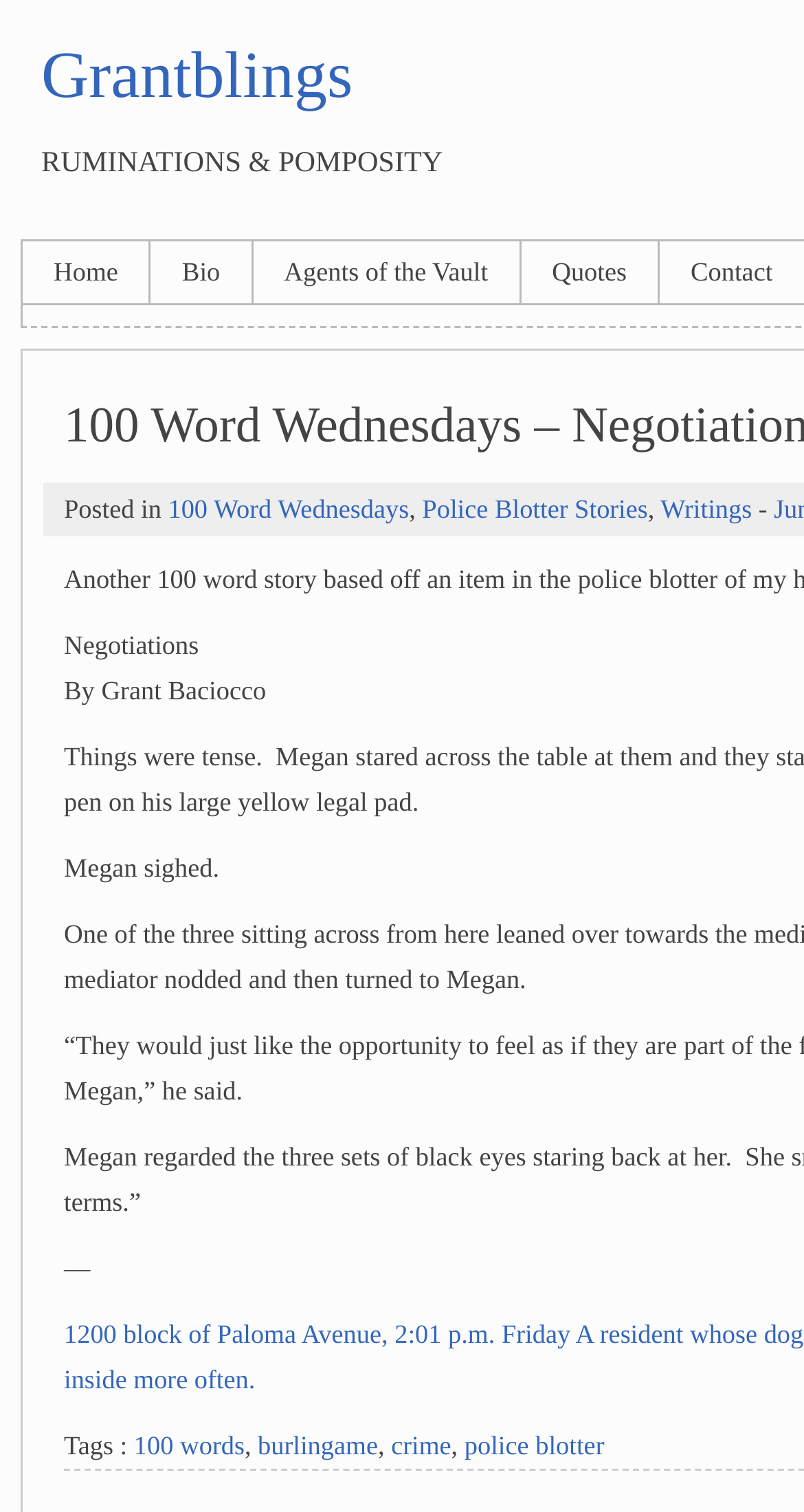Predict the bounding box of the UI element that fits this description: "Agents of the Vault".

[0.315, 0.16, 0.645, 0.201]